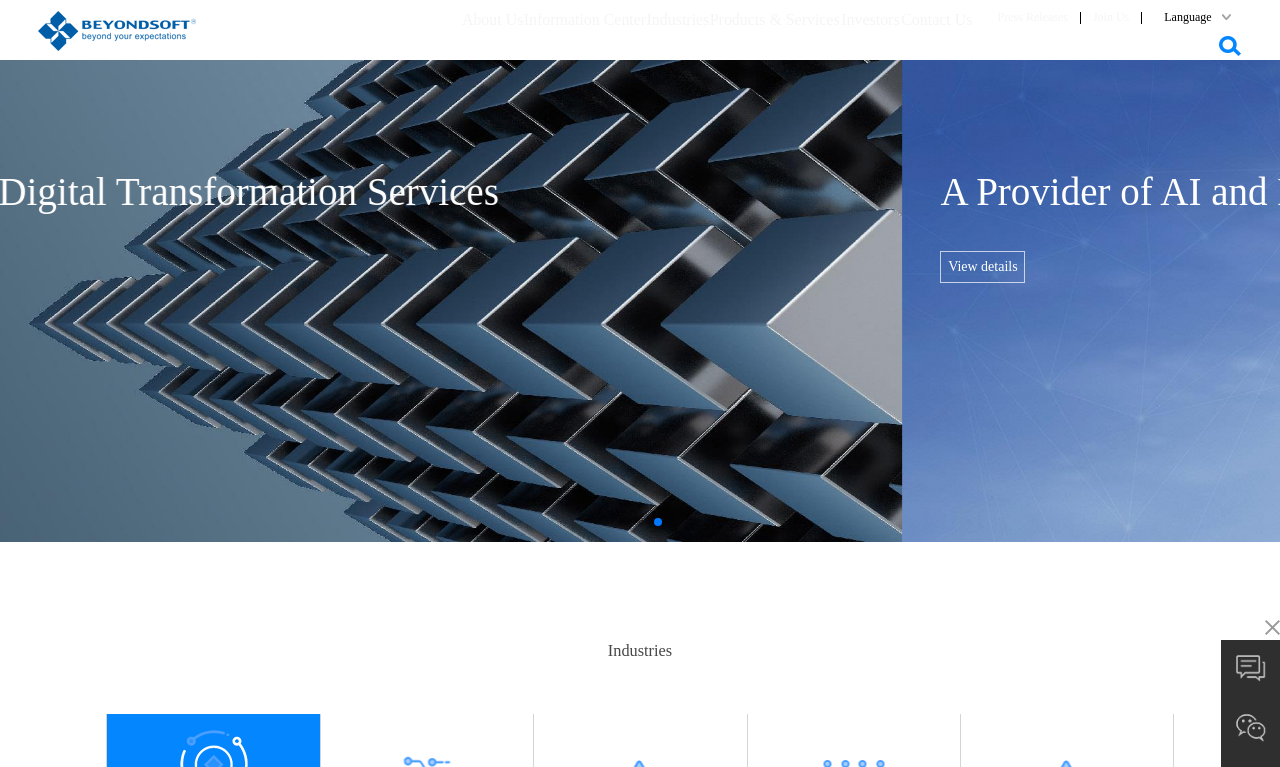Please identify the bounding box coordinates of the clickable element to fulfill the following instruction: "Learn about industries". The coordinates should be four float numbers between 0 and 1, i.e., [left, top, right, bottom].

[0.446, 0.0, 0.517, 0.078]